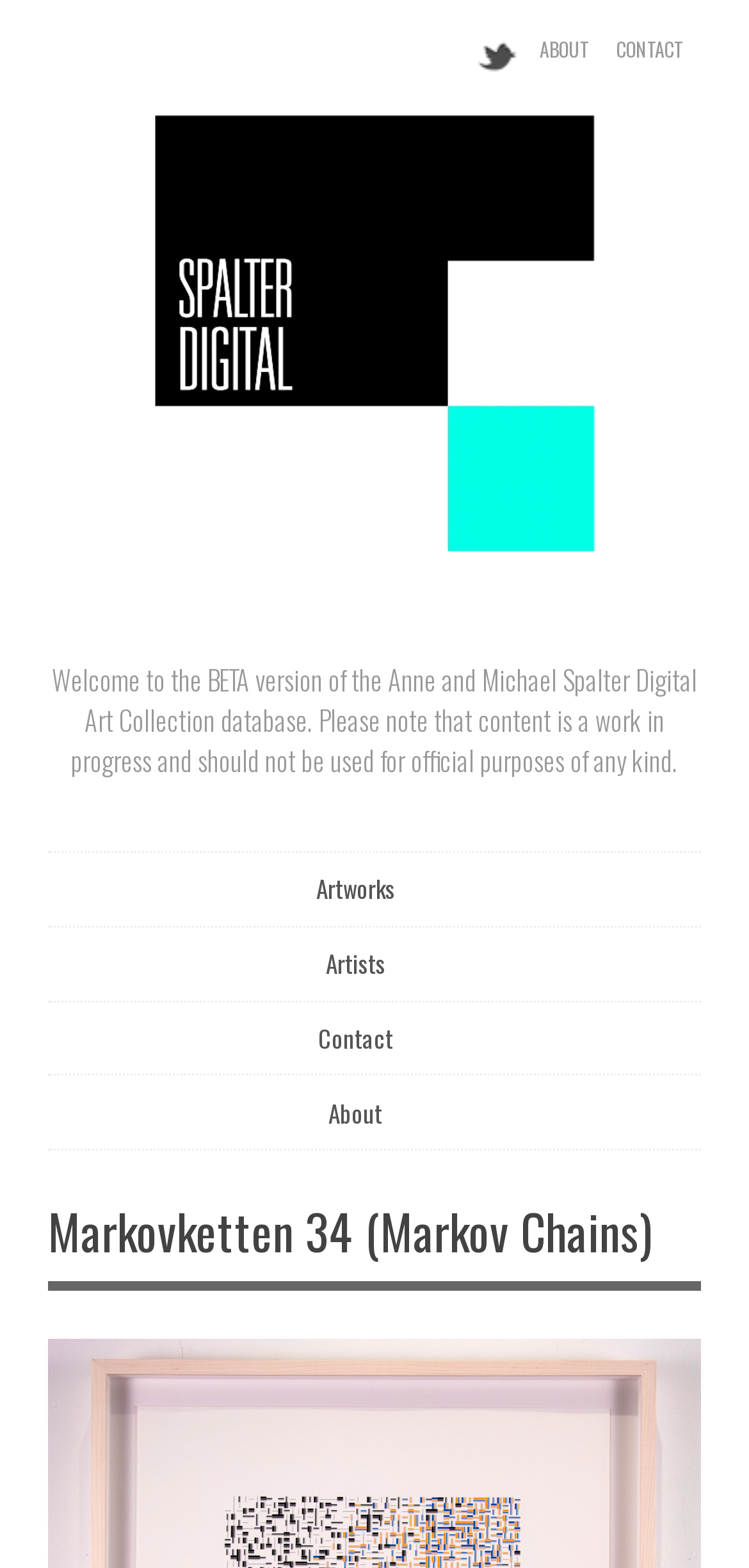Can you identify the bounding box coordinates of the clickable region needed to carry out this instruction: 'go to about page'? The coordinates should be four float numbers within the range of 0 to 1, stated as [left, top, right, bottom].

[0.708, 0.021, 0.797, 0.042]